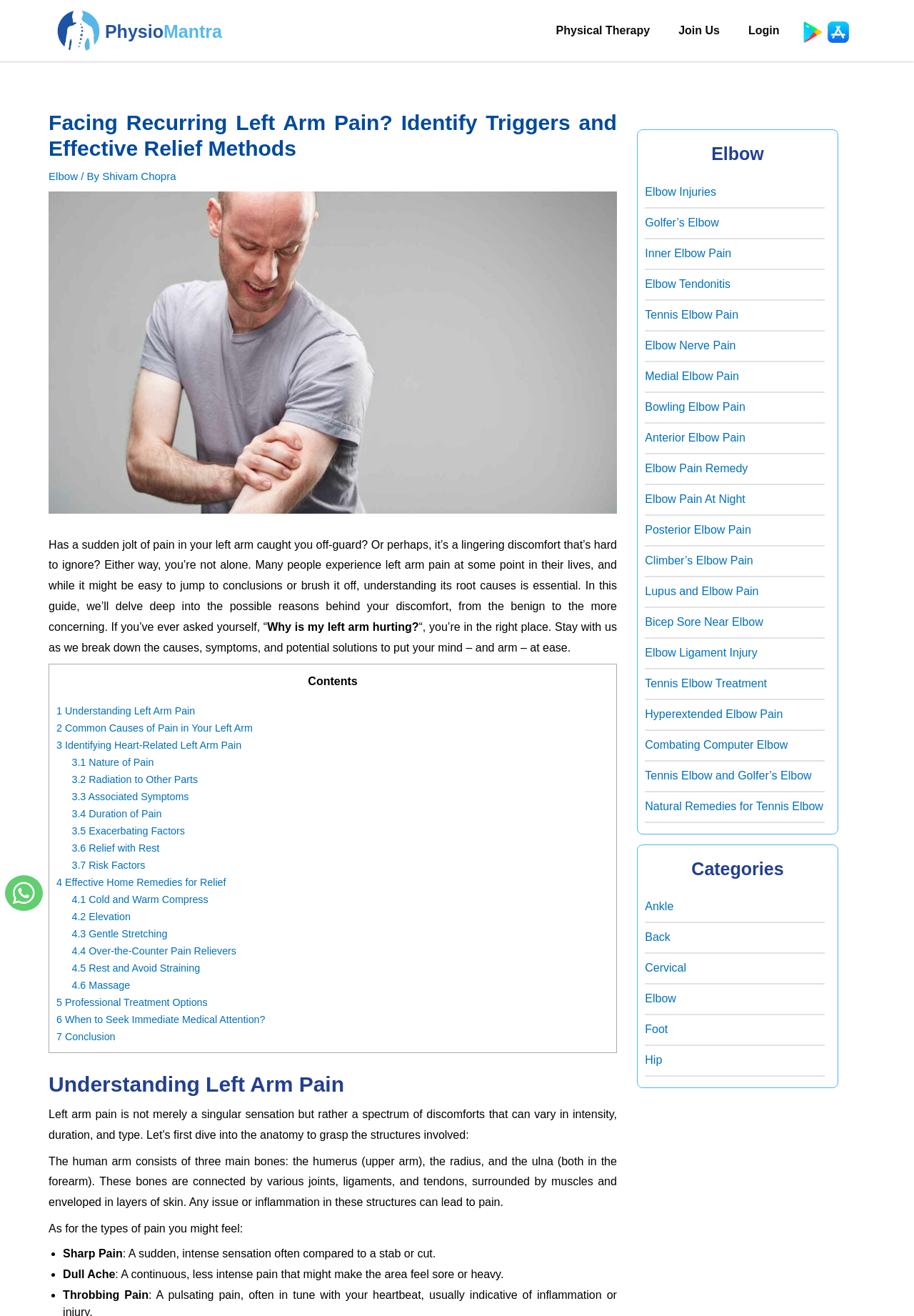Locate the bounding box coordinates of the clickable region to complete the following instruction: "View the EVENTS."

None